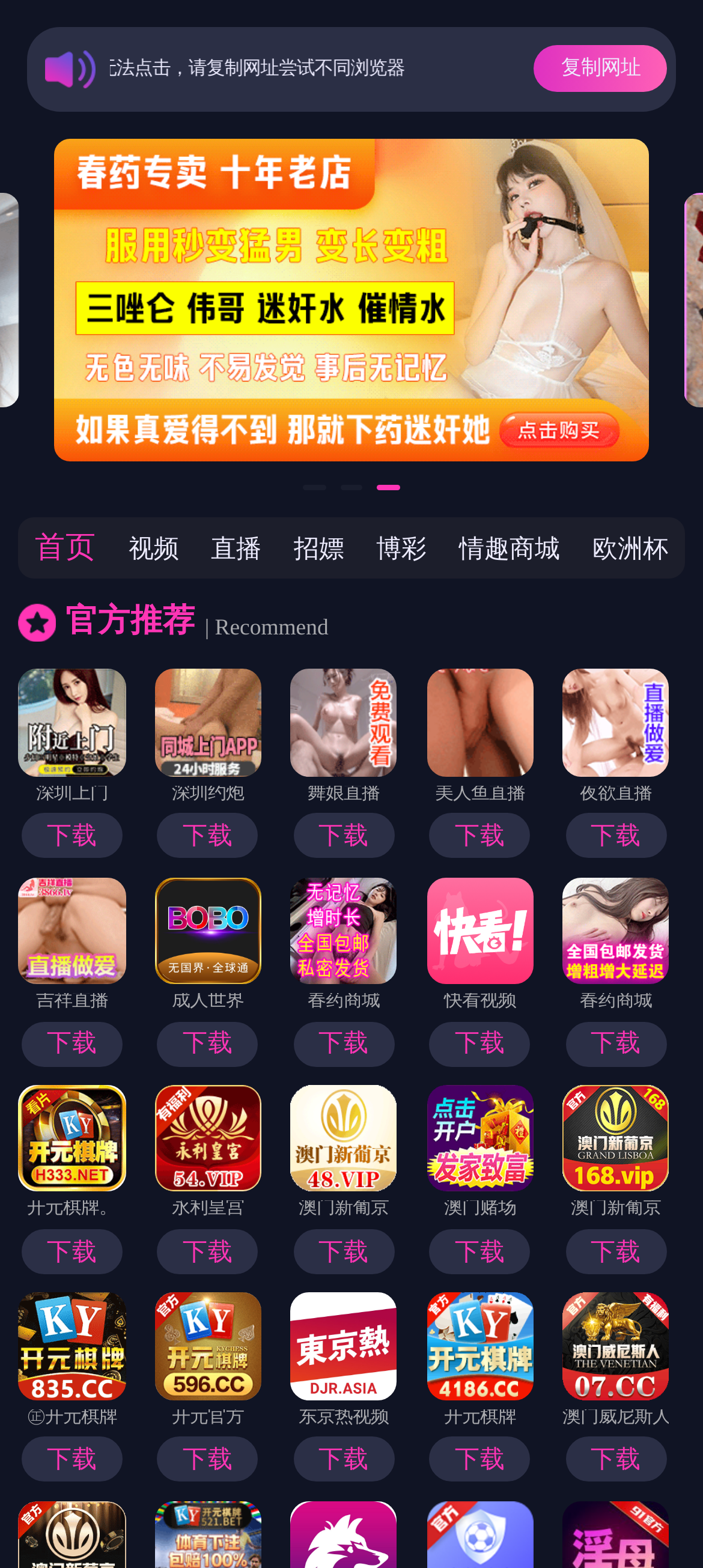Explain the contents of the webpage comprehensively.

This webpage is an app store with a variety of categories and apps. At the top, there is a group of navigation links, including "首页" (home), "视频" (video), "直播" (live), "招嫖" (recruitment), "博彩" (gambling), "情趣商城" (adult store), and "欧洲杯" (European Cup). 

Below the navigation links, there is a section with a title "欧洲杯" and a subtitle "官方推荐" (official recommendation). This section contains 18 links to different apps, including "深圳上门" (Shenzhen escort), "深圳约炮" (Shenzhen dating), "舞娘直播" (dancer live), and "吉祥直播" (lucky live), among others. These links are arranged in three rows, with six links in each row.